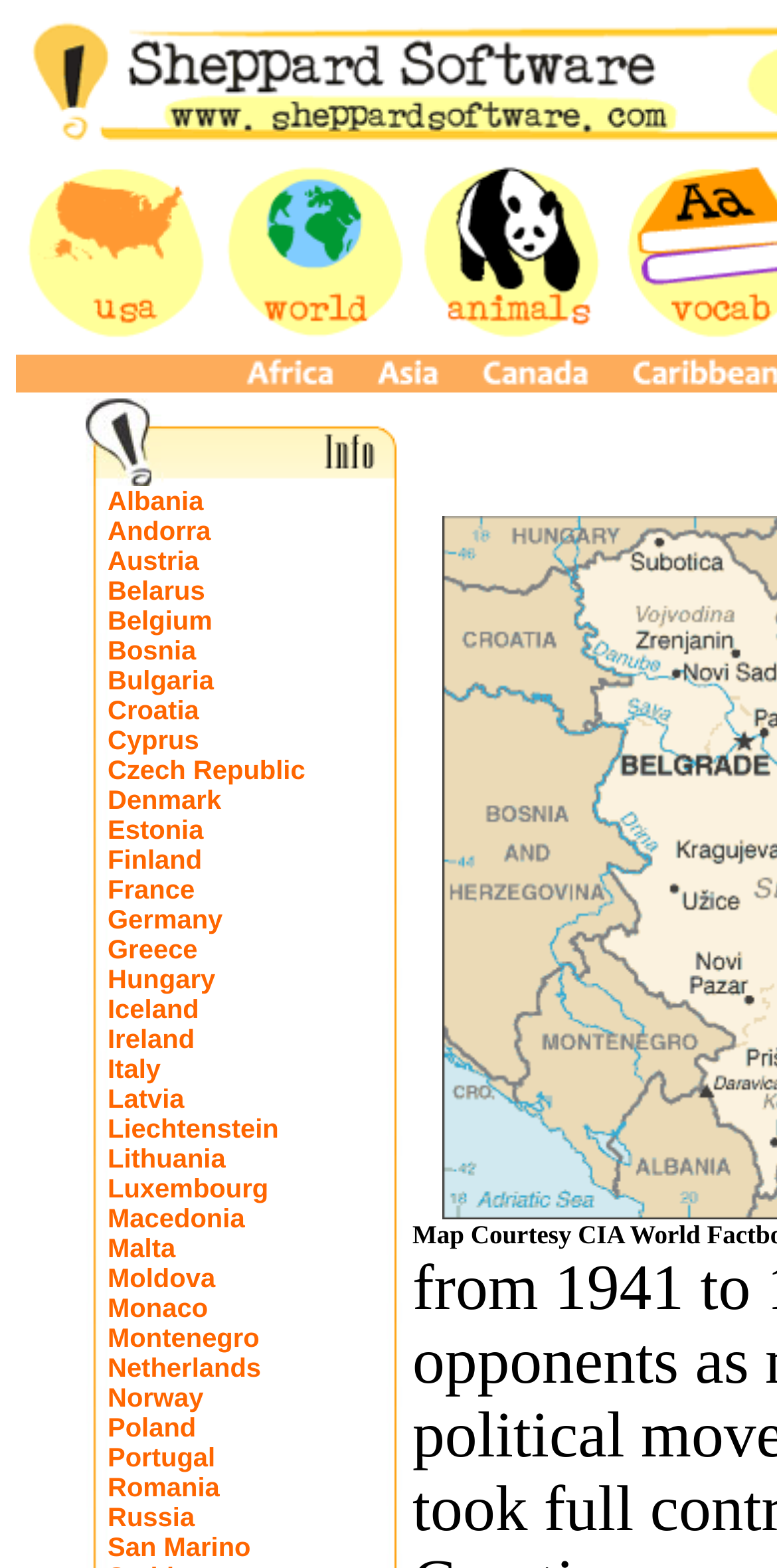Could you locate the bounding box coordinates for the section that should be clicked to accomplish this task: "Click on the link to Albania".

[0.138, 0.31, 0.262, 0.329]